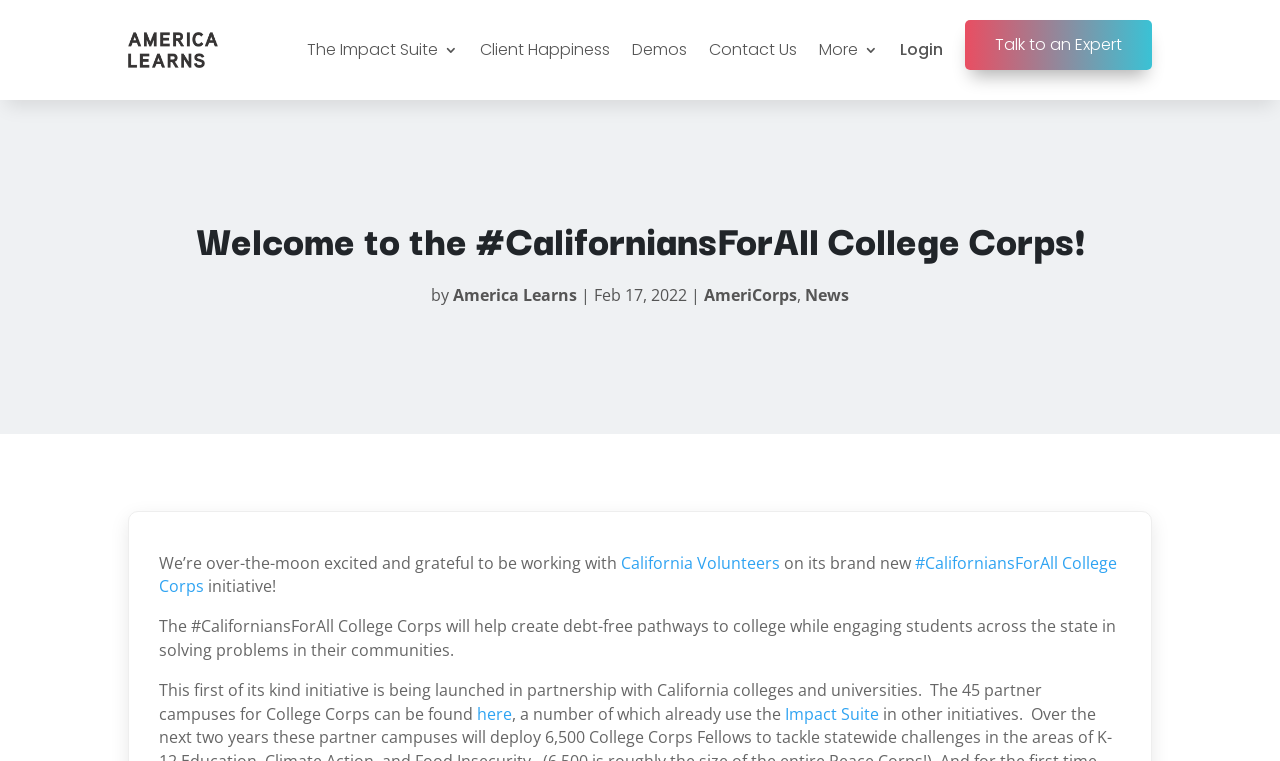Extract the bounding box coordinates for the described element: "Privacy policy". The coordinates should be represented as four float numbers between 0 and 1: [left, top, right, bottom].

None